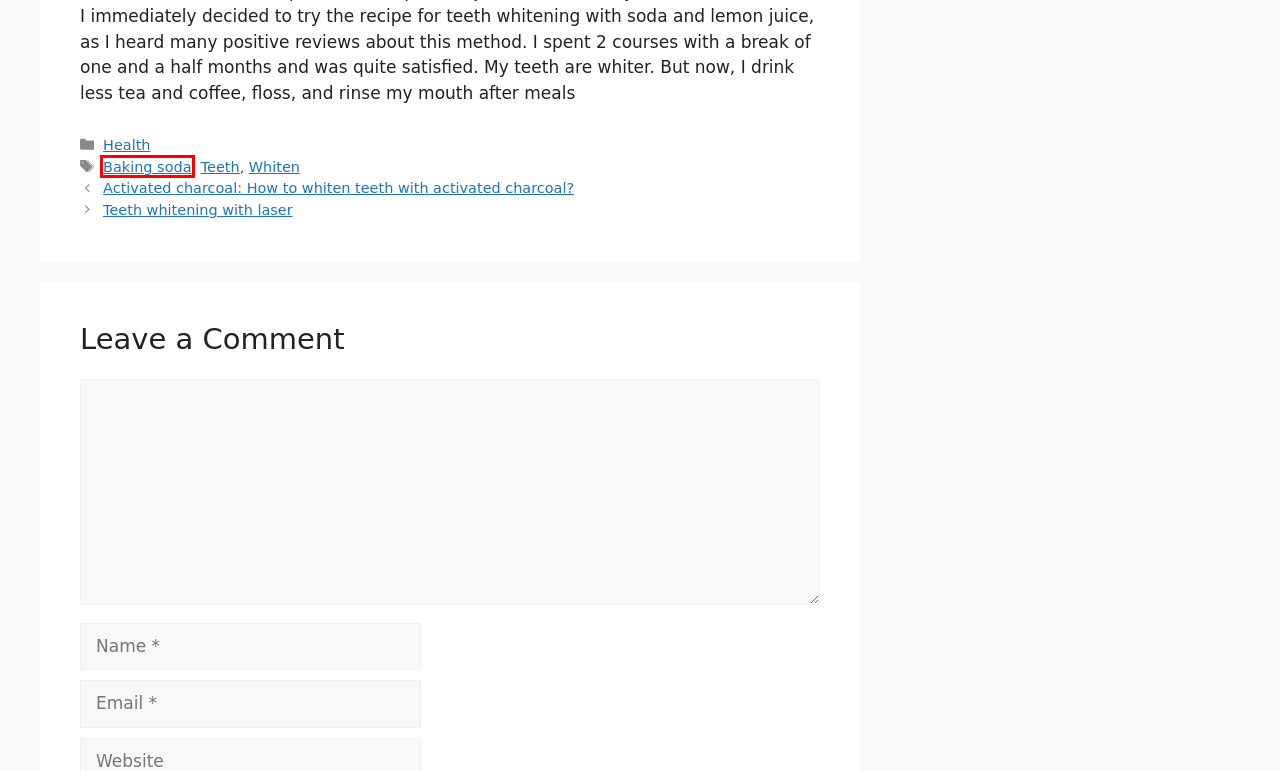You have received a screenshot of a webpage with a red bounding box indicating a UI element. Please determine the most fitting webpage description that matches the new webpage after clicking on the indicated element. The choices are:
A. Beauty Archives - Pillow Magazine
B. Teeth whitening with laser - Pillow Magazine
C. Sponsored post Archives - Pillow Magazine
D. Whiten Archives - Pillow Magazine
E. Teeth Archives - Pillow Magazine
F. cx5ol, Author at Pillow Magazine
G. Health Archives - Pillow Magazine
H. Baking soda Archives - Pillow Magazine

H